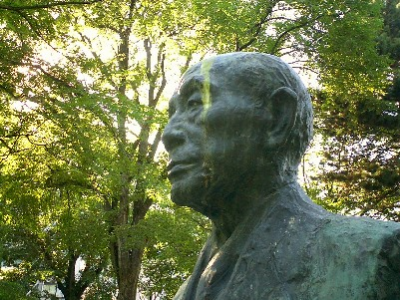Look at the image and give a detailed response to the following question: Is the atmosphere in the image serene?

The caption describes the background as featuring 'a rich tapestry of trees, enhancing the serene atmosphere', which suggests that the overall mood of the image is peaceful and calm.